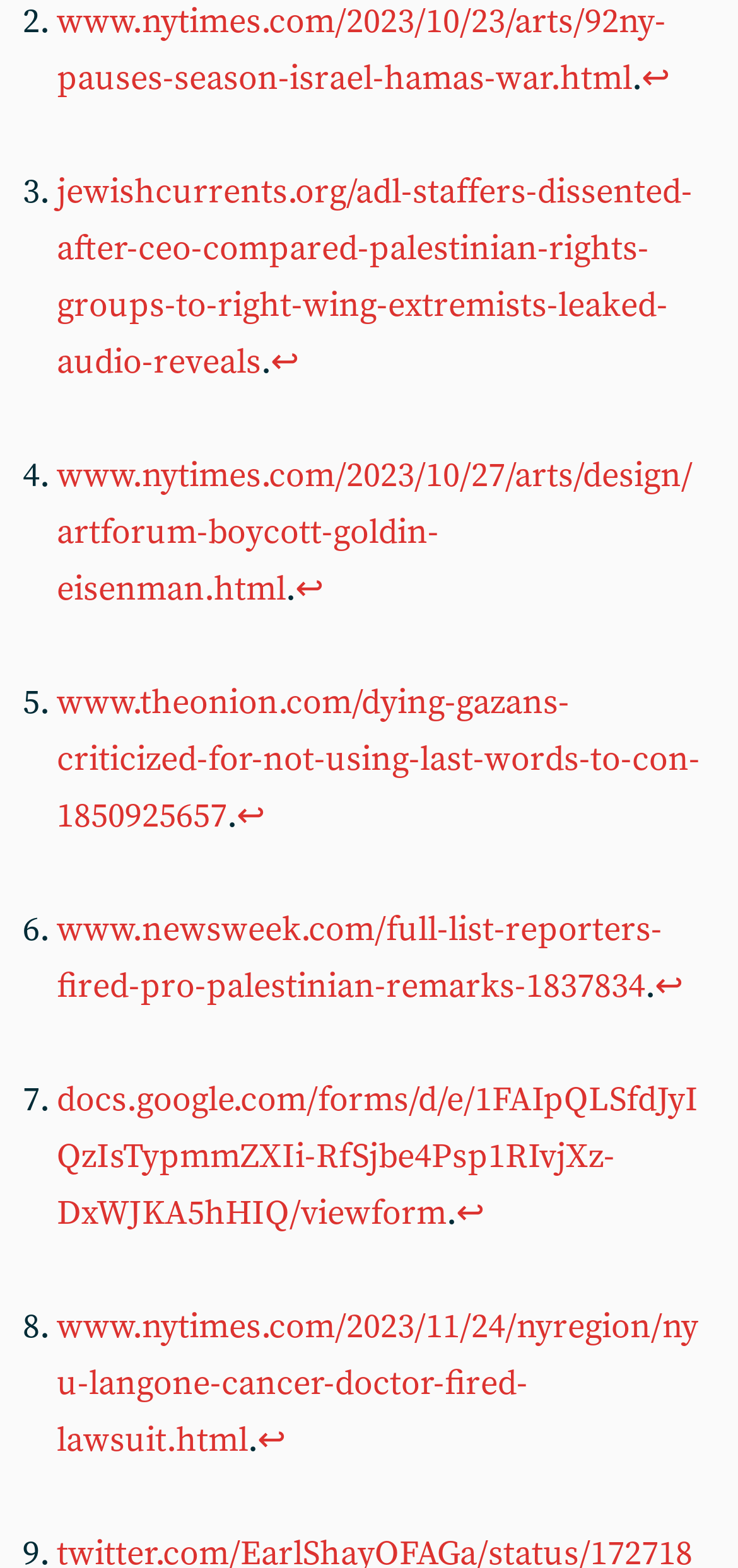Please mark the bounding box coordinates of the area that should be clicked to carry out the instruction: "fill out the Google form".

[0.077, 0.688, 0.946, 0.788]